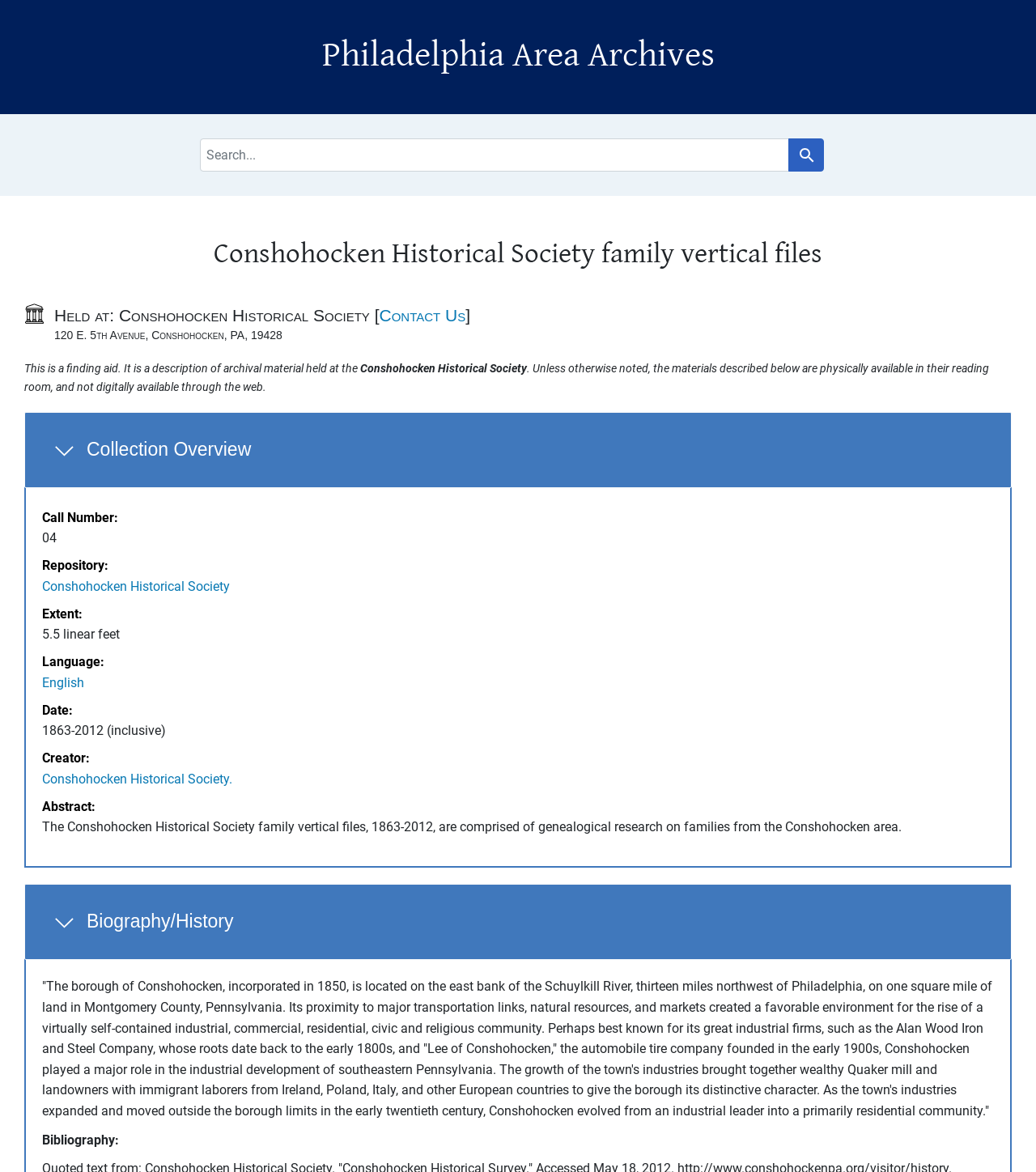Refer to the image and provide an in-depth answer to the question:
What is the extent of the collection?

I found the answer by looking at the 'Extent' section in the 'Collection Overview' section, which states '5.5 linear feet'.